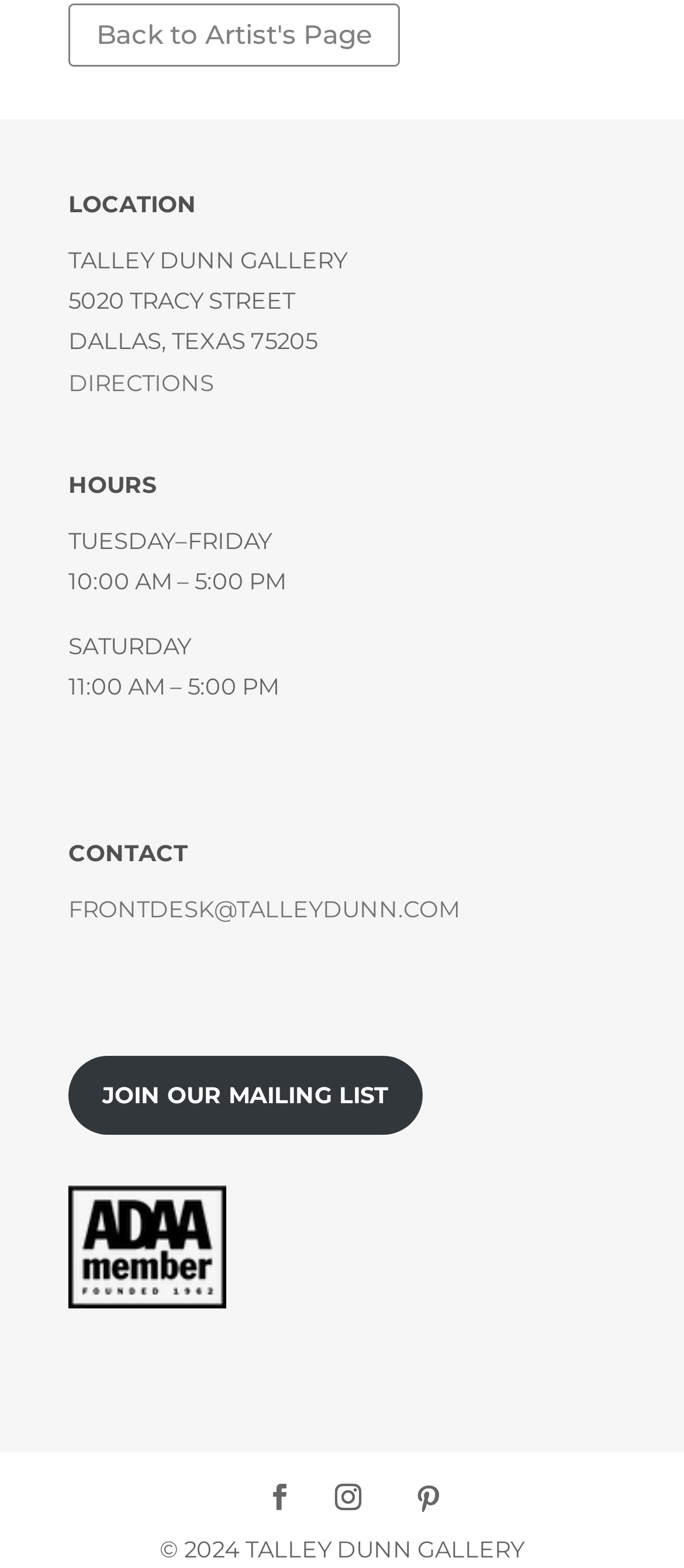Give a one-word or short-phrase answer to the following question: 
What is the name of the gallery?

TALLEY DUNN GALLERY